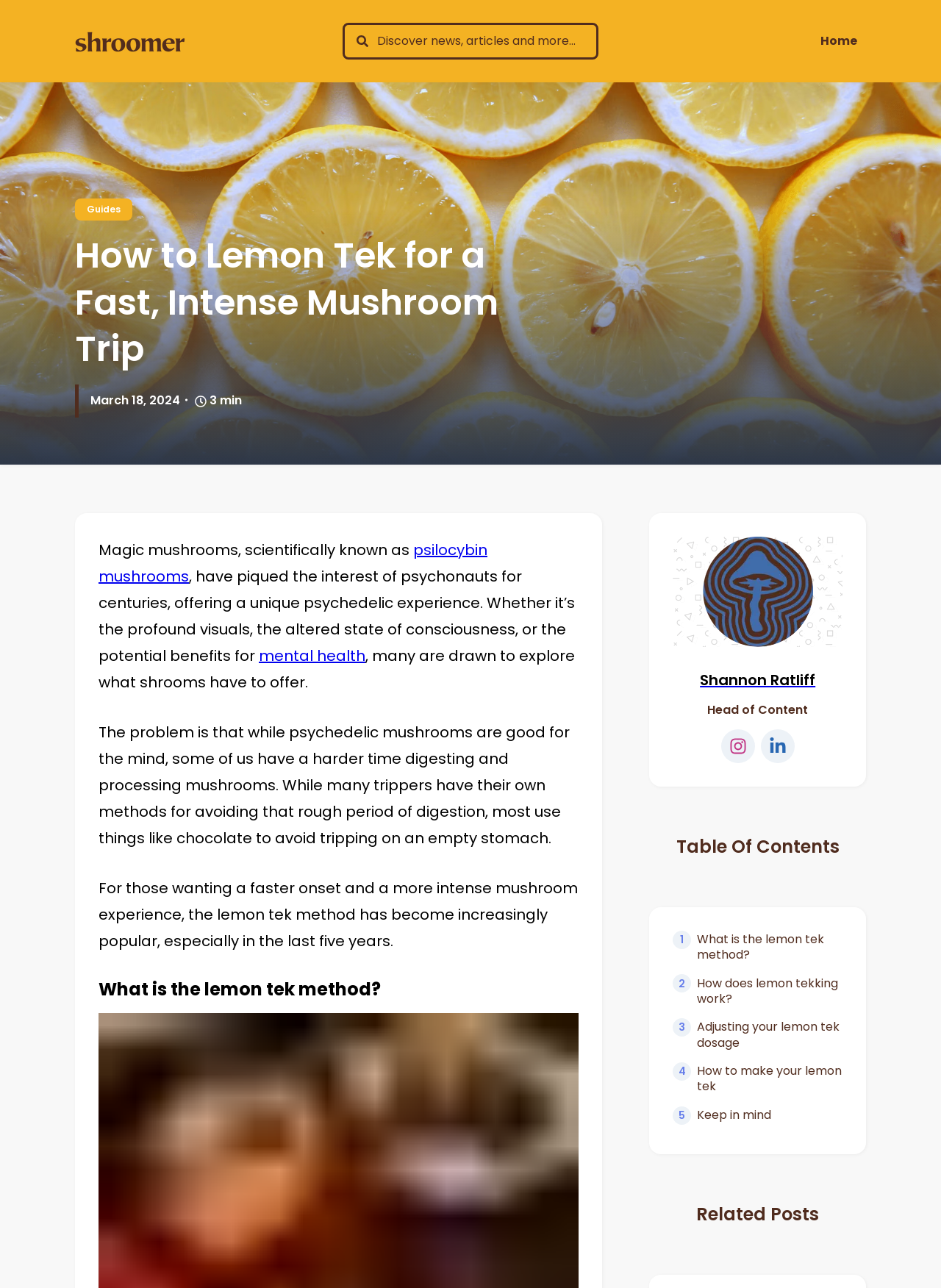Explain the features and main sections of the webpage comprehensively.

The webpage is about magic mushrooms, specifically the lemon tek method, and its benefits, dosage, and recipe. At the top left, there is a logo "Shroomer" with an image, and next to it, there is a search bar. On the top right, there is a link to the "Home" page.

The main content of the webpage is an article with a heading "How to Lemon Tek for a Fast, Intense Mushroom Trip" and a corresponding image. Below the heading, there is a link to "Guides" and a date "March 18, 2024" with a small image. The article starts with a brief introduction to magic mushrooms, mentioning their scientific name, psilocybin mushrooms, and their benefits for mental health.

The article then discusses the problem of digesting and processing mushrooms and introduces the lemon tek method as a solution for a faster onset and more intense experience. The method is explained in detail, with headings and links to specific sections, such as "What is the lemon tek method?", "How does lemon tekking work?", "Adjusting your lemon tek dosage", "How to make your lemon tek", and "Keep in mind".

At the bottom of the page, there is a section with links to related posts, and a section with information about the author, Shannon Ratliff, including links to her Instagram and LinkedIn profiles. There is also a table of contents with links to specific sections of the article.